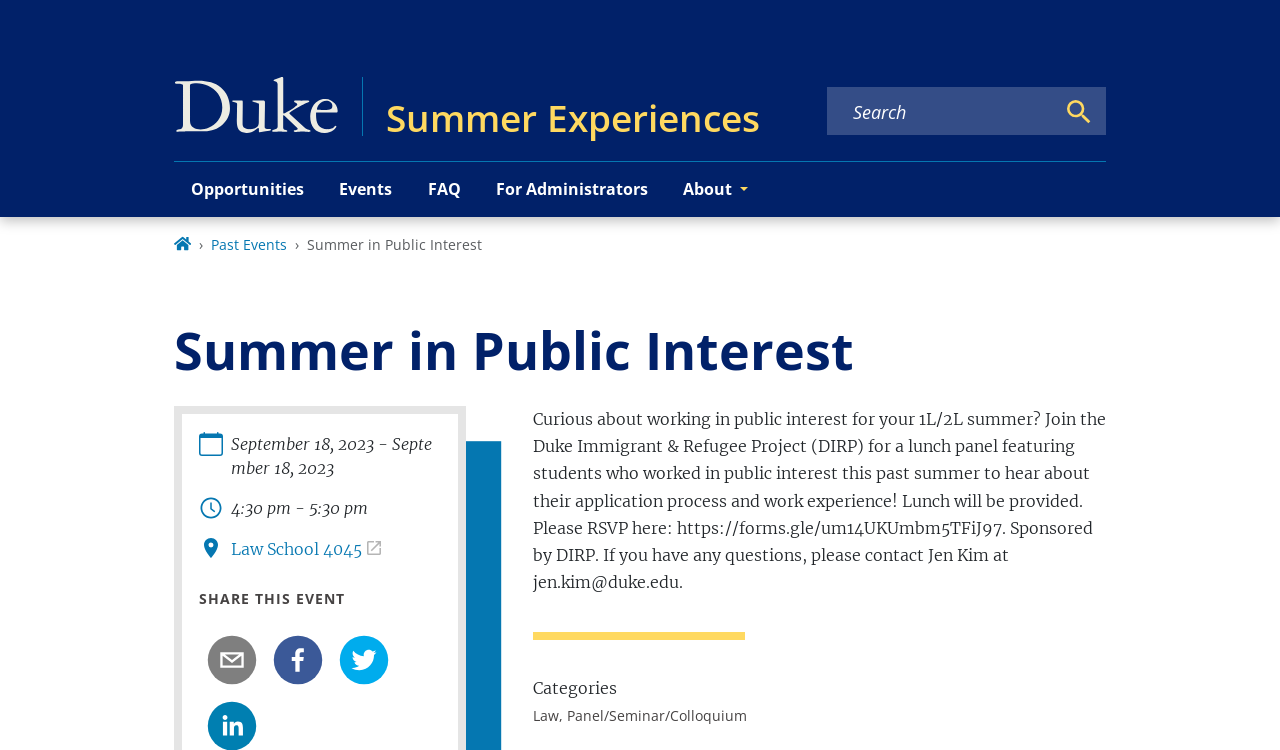Please identify the bounding box coordinates of the clickable area that will allow you to execute the instruction: "RSVP for the event".

[0.416, 0.545, 0.864, 0.79]